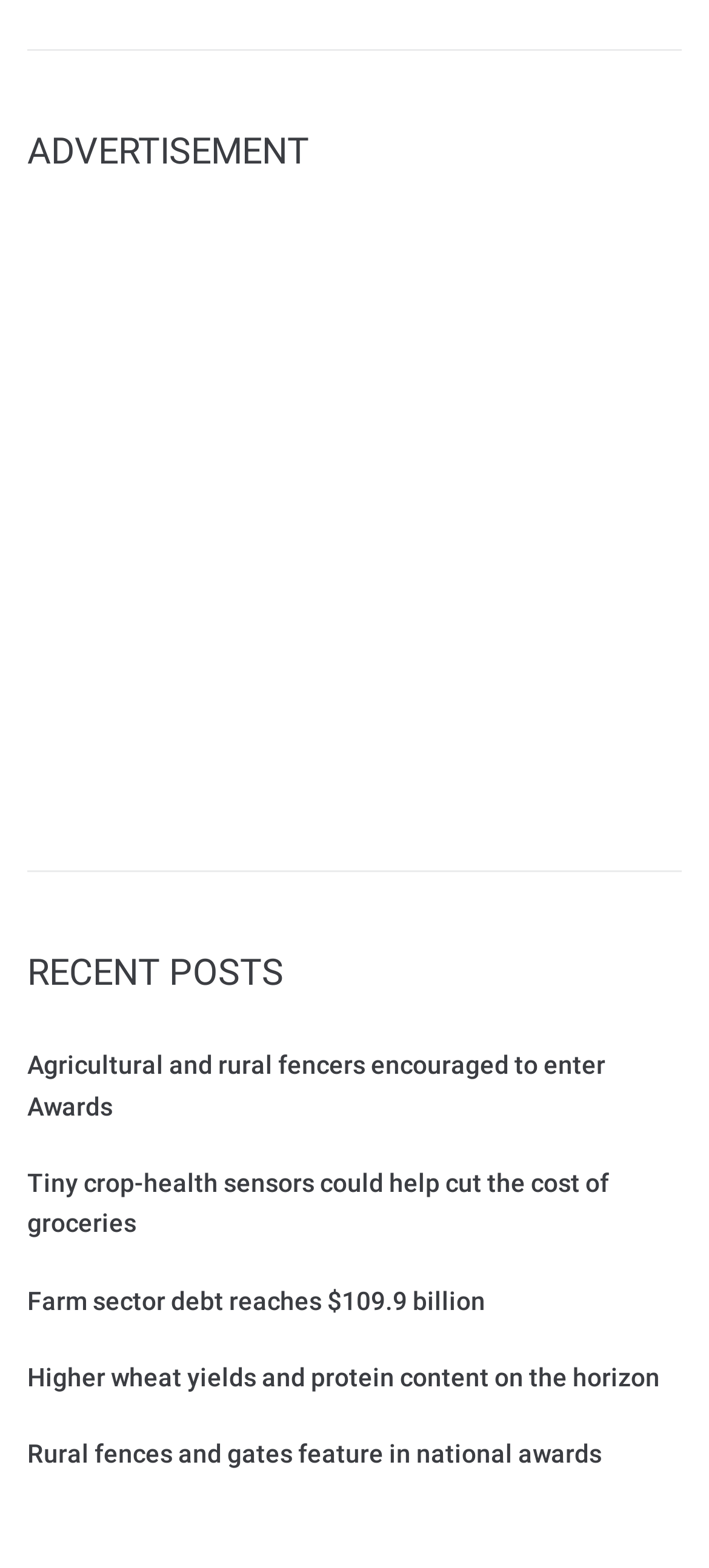Mark the bounding box of the element that matches the following description: "parent_node: ADVERTISEMENT".

[0.038, 0.475, 0.808, 0.493]